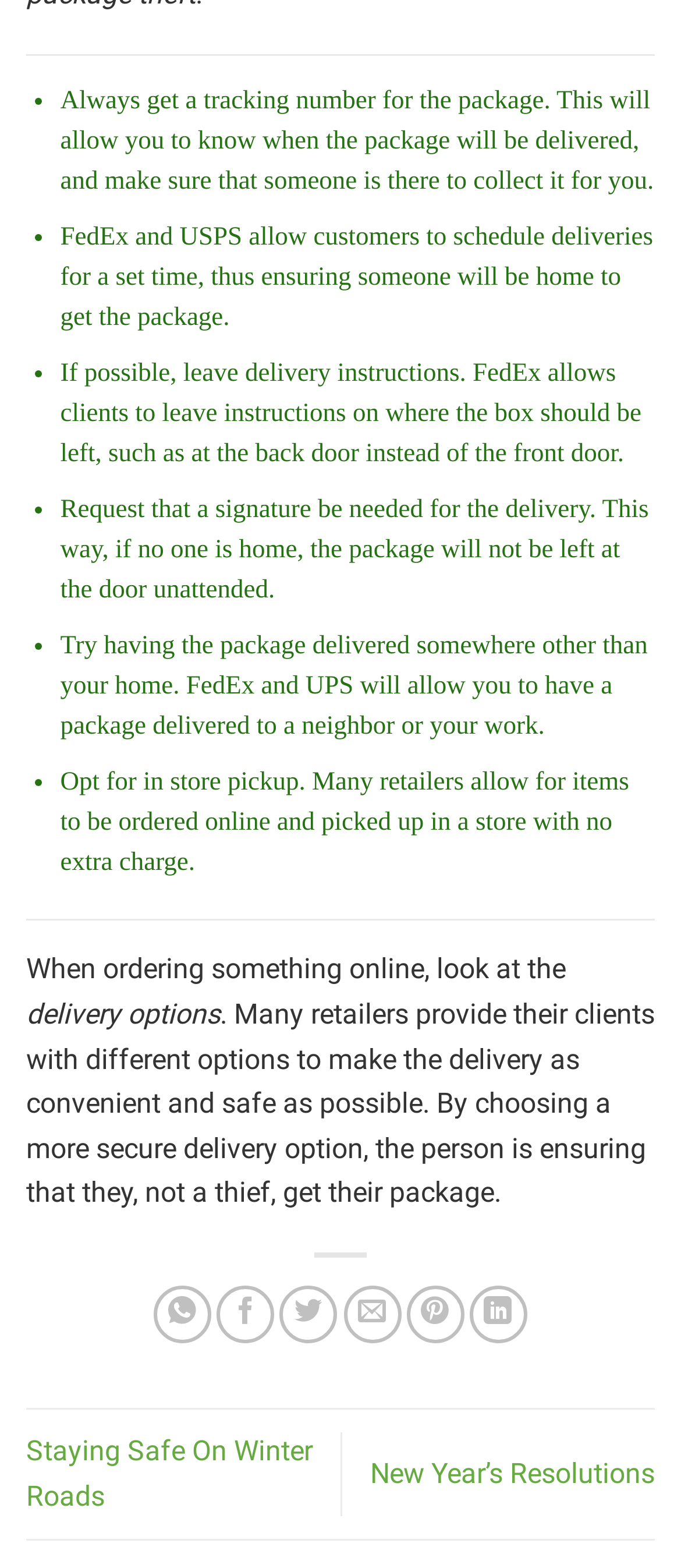Given the description: "Staying Safe On Winter Roads", determine the bounding box coordinates of the UI element. The coordinates should be formatted as four float numbers between 0 and 1, [left, top, right, bottom].

[0.038, 0.915, 0.459, 0.964]